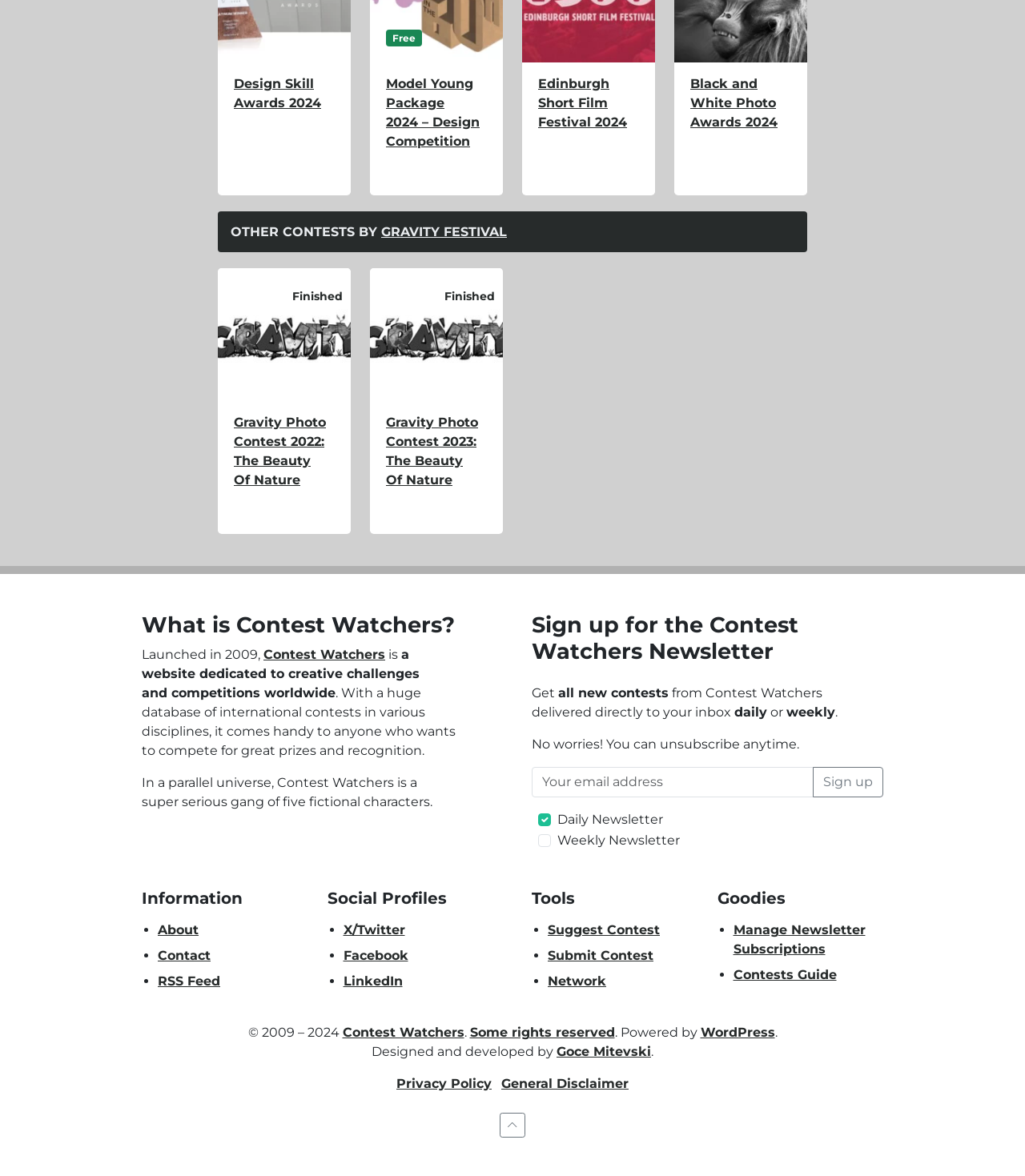Use a single word or phrase to answer the question:
What type of contests are listed on the website?

Creative challenges and competitions